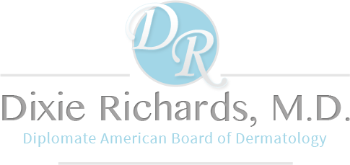Provide a single word or phrase to answer the given question: 
What is Dr. Dixie Richards' field of specialization?

dermatology